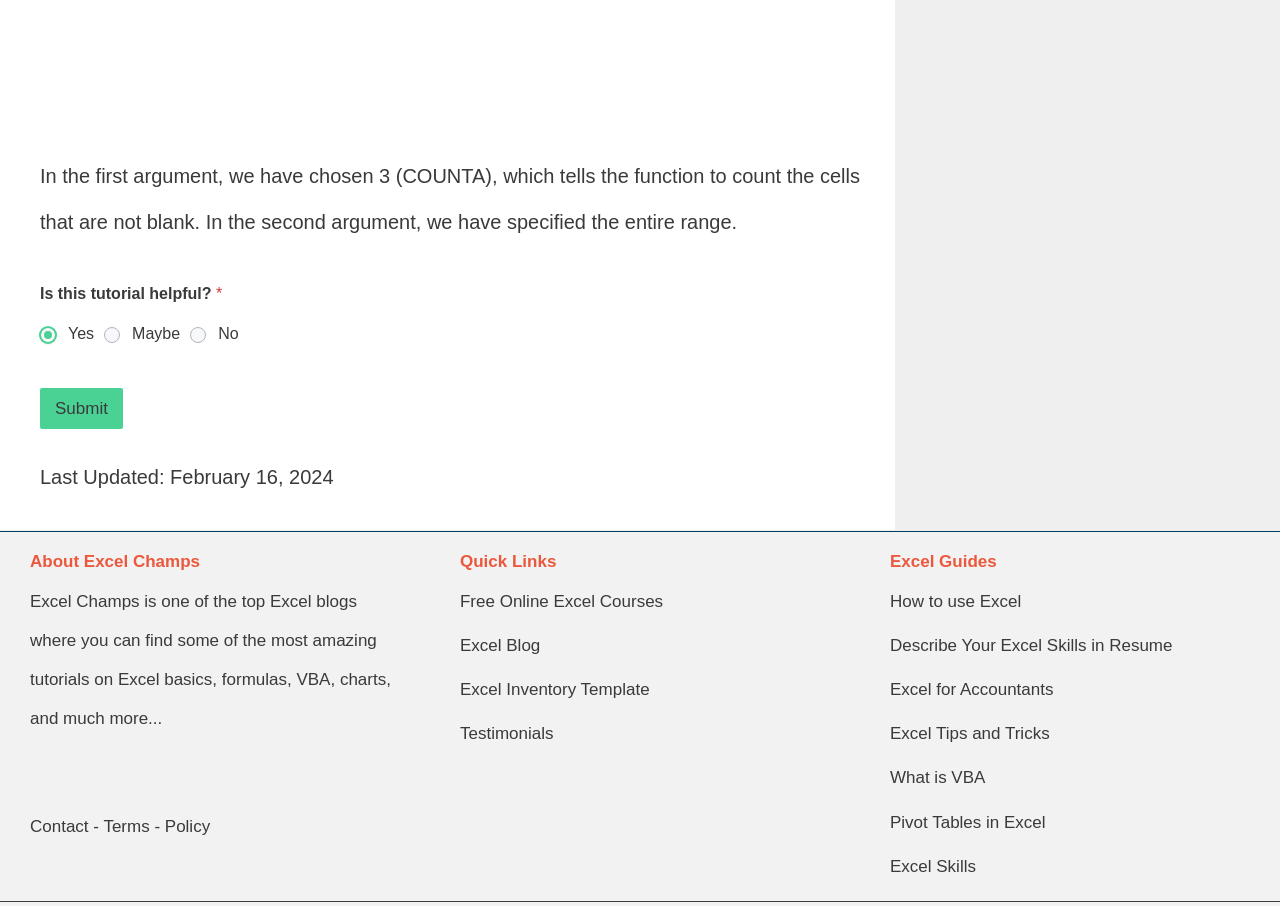Kindly respond to the following question with a single word or a brief phrase: 
What is the purpose of the COUNTA function?

Count non-blank cells